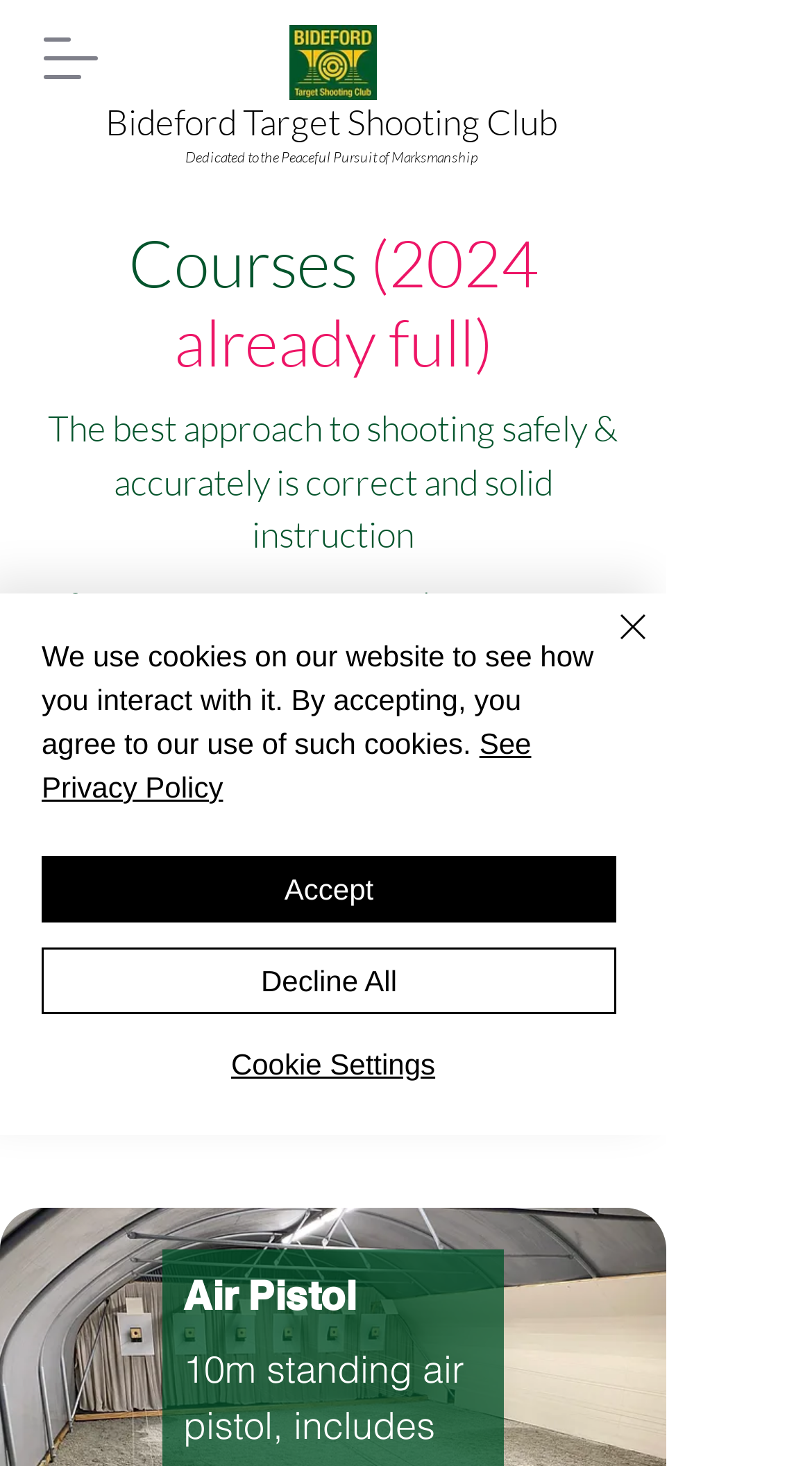Find the bounding box coordinates for the HTML element specified by: "Cookie Settings".

[0.056, 0.712, 0.764, 0.74]